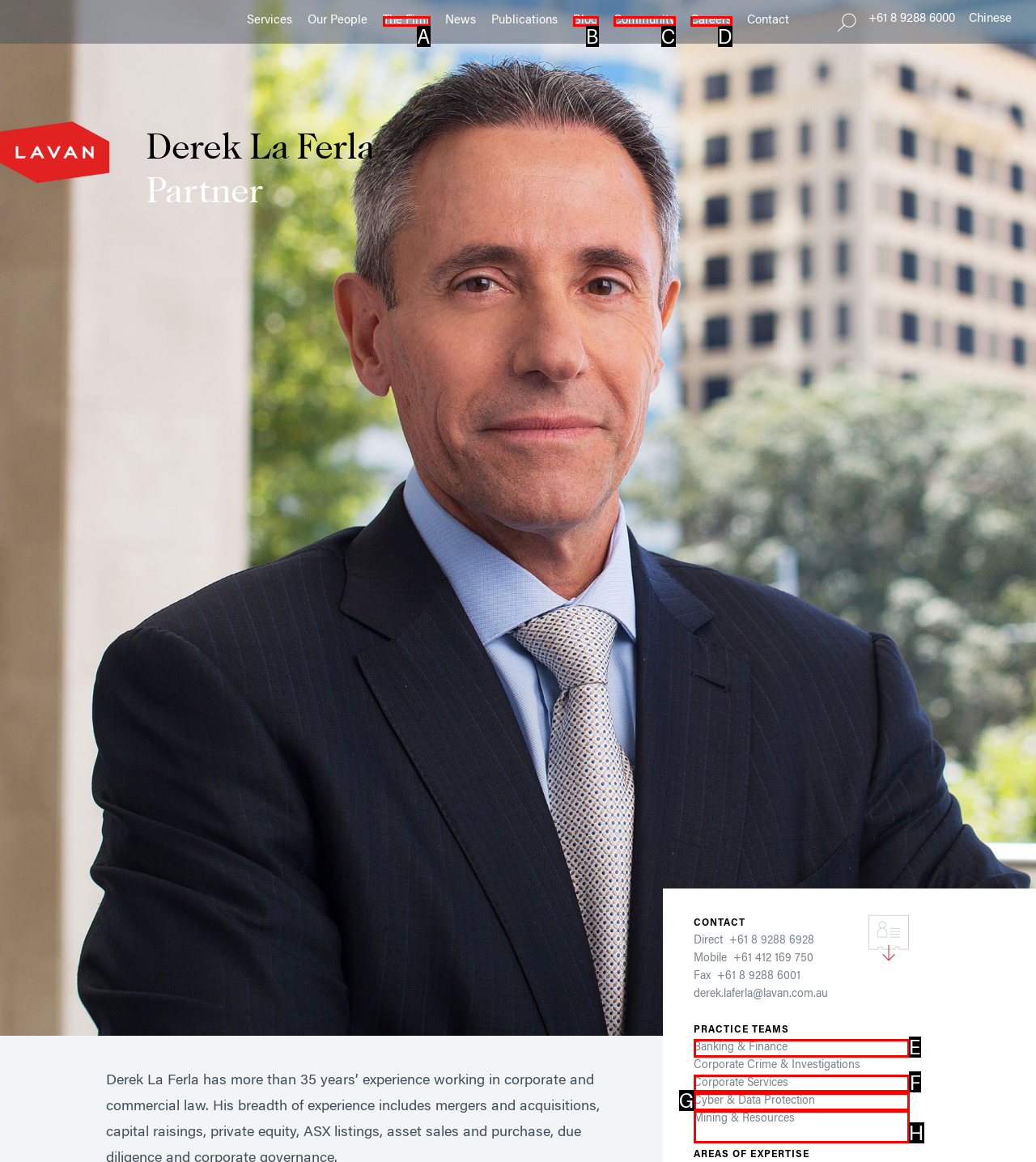Tell me which option I should click to complete the following task: Explore Corporate Services practice team Answer with the option's letter from the given choices directly.

F